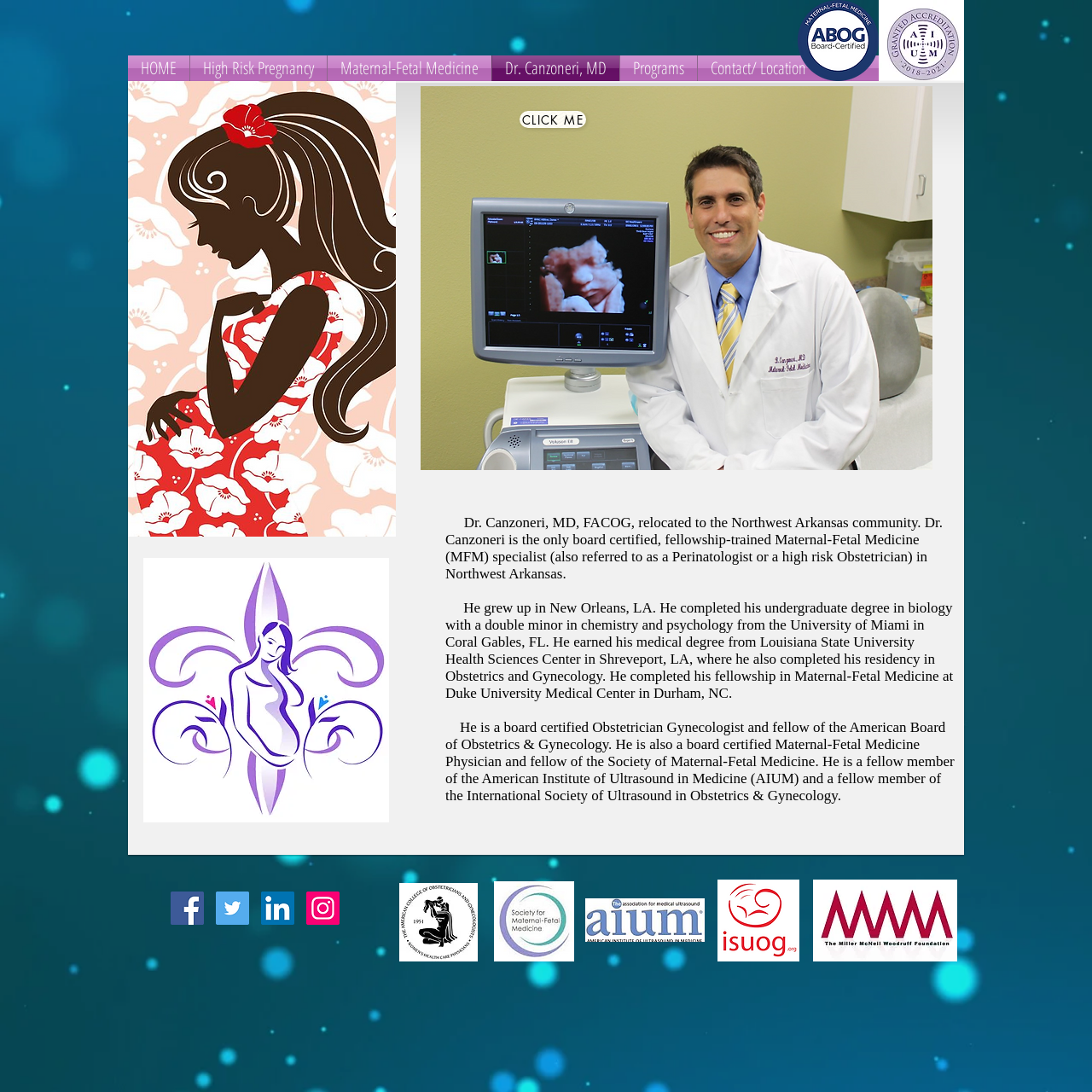Determine the bounding box coordinates for the clickable element required to fulfill the instruction: "Click on the High Risk Pregnancy link". Provide the coordinates as four float numbers between 0 and 1, i.e., [left, top, right, bottom].

[0.174, 0.051, 0.299, 0.074]